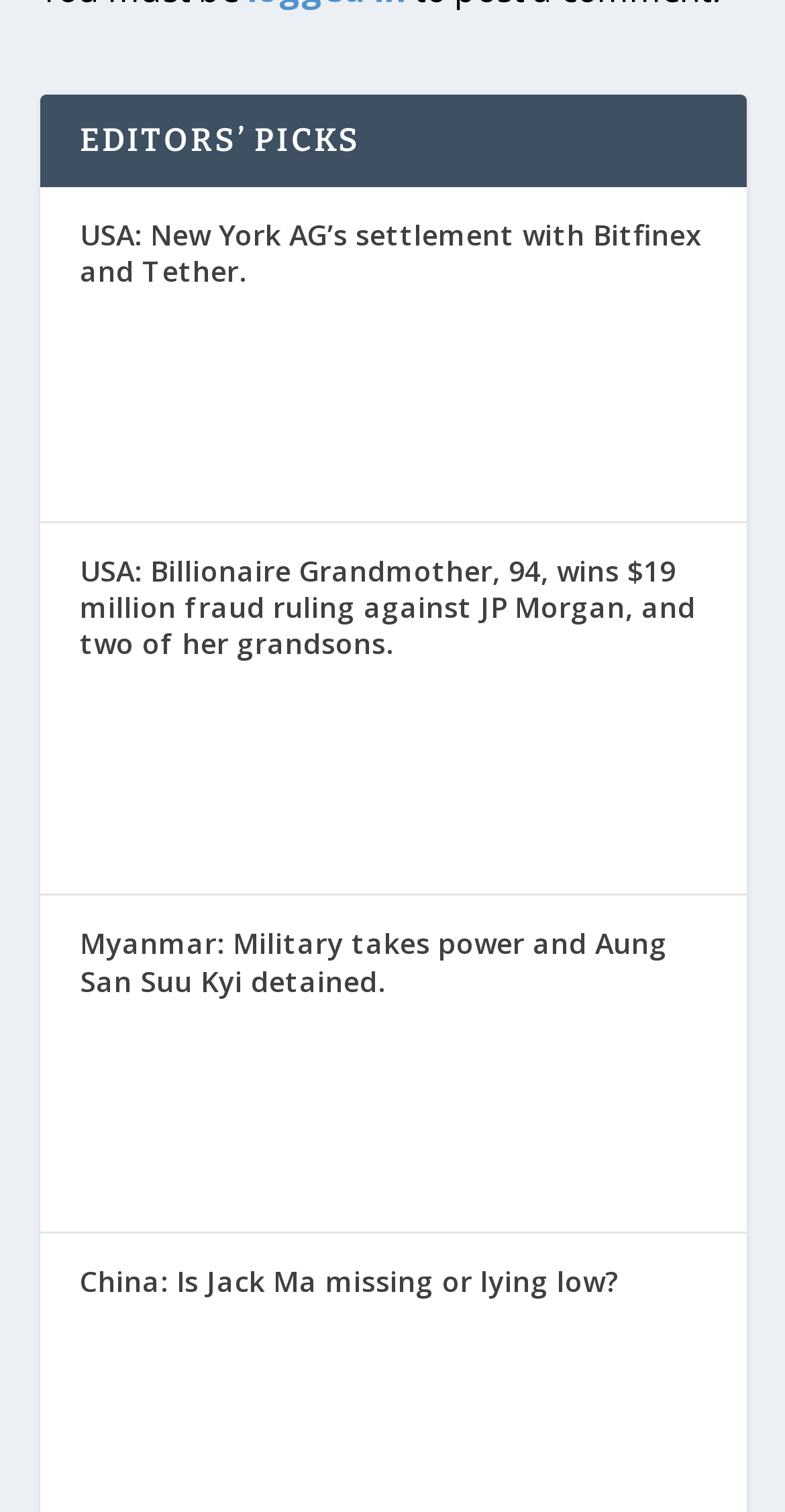What is the topic of the first link?
Please answer the question with a single word or phrase, referencing the image.

Bitfinex and Tether